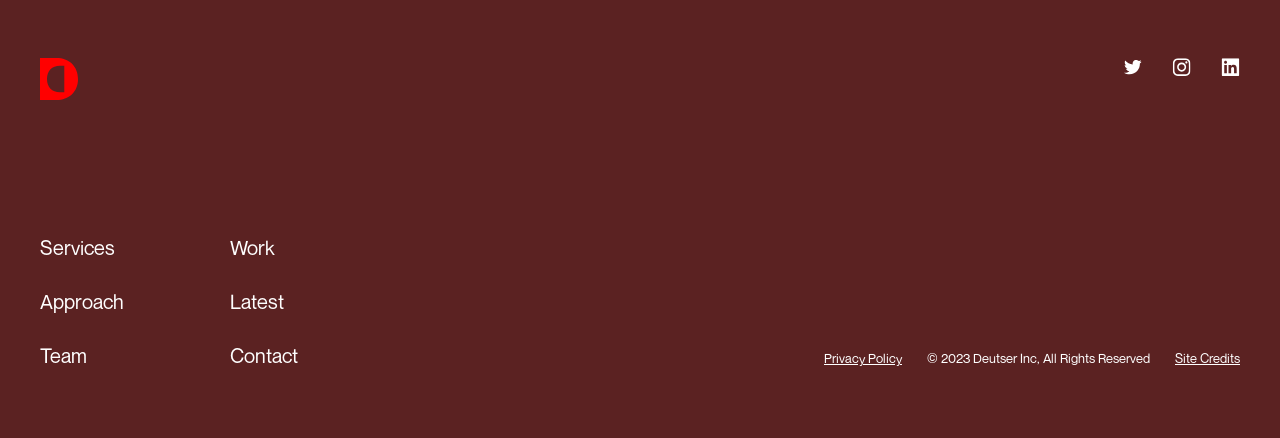How many social media links are there?
Examine the image and give a concise answer in one word or a short phrase.

3